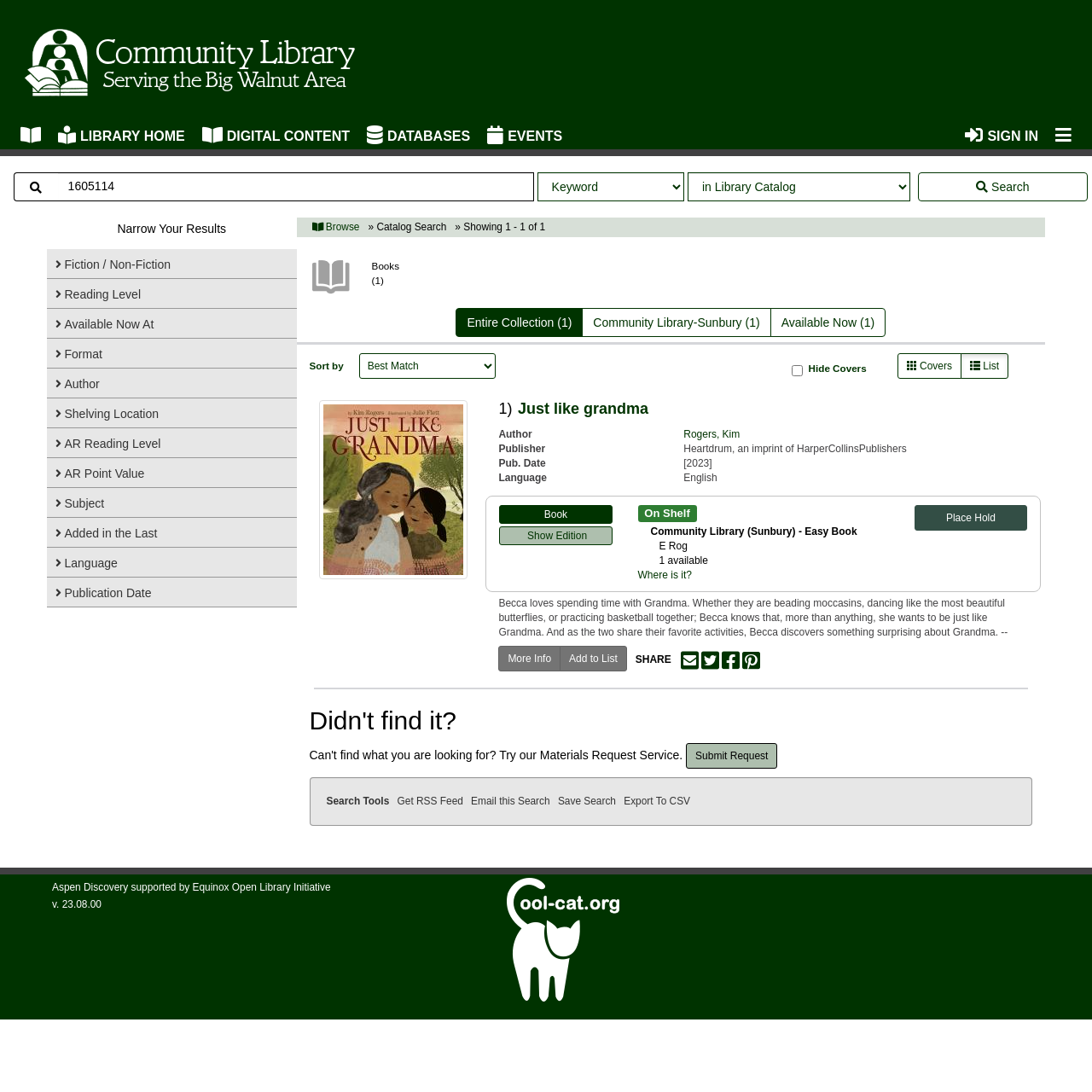Based on the visual content of the image, answer the question thoroughly: How many search results are shown?

I found the answer by looking at the breadcrumbs navigation, where it says 'Showing 1 - 1 of 1'.